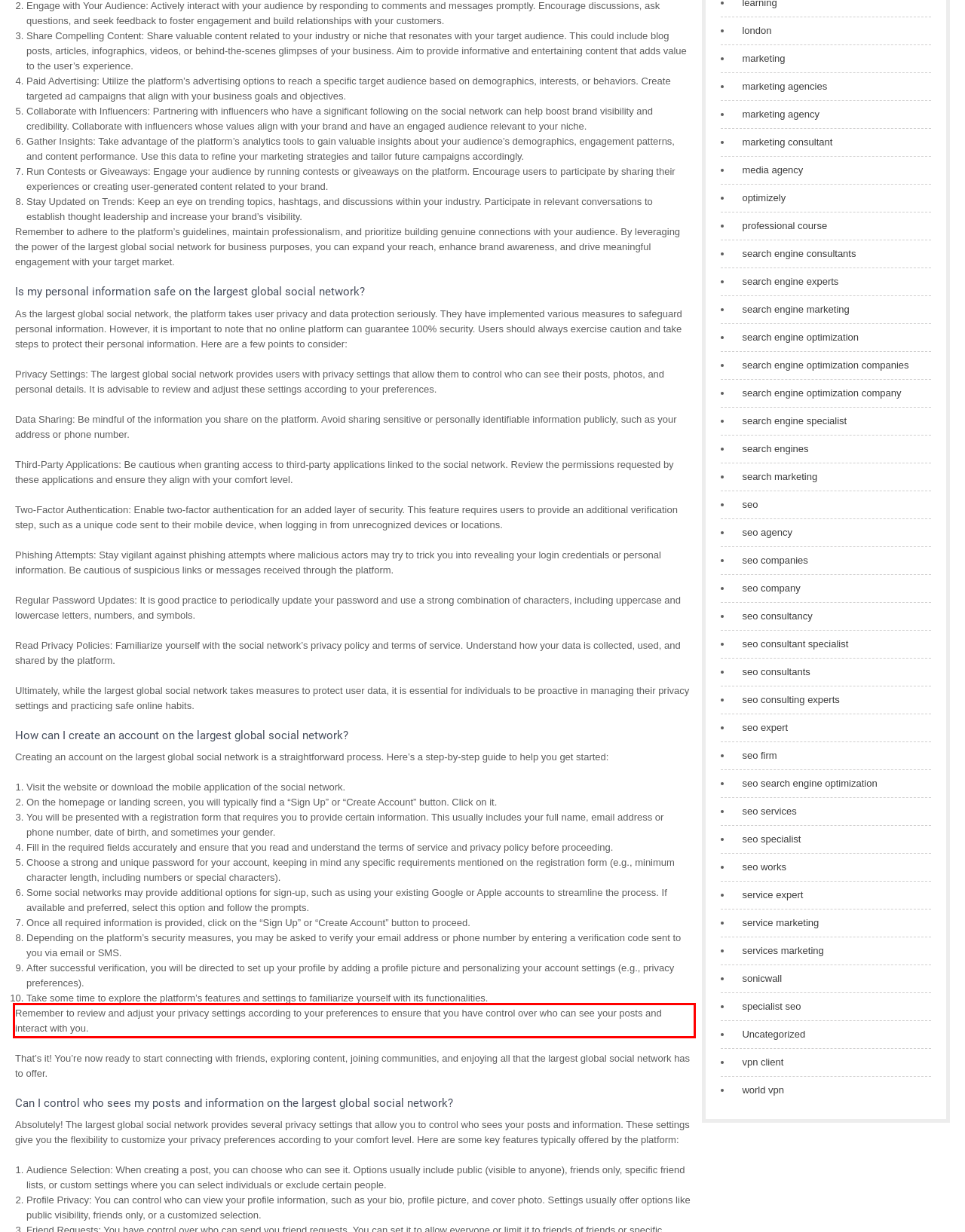You are provided with a screenshot of a webpage that includes a UI element enclosed in a red rectangle. Extract the text content inside this red rectangle.

Remember to review and adjust your privacy settings according to your preferences to ensure that you have control over who can see your posts and interact with you.